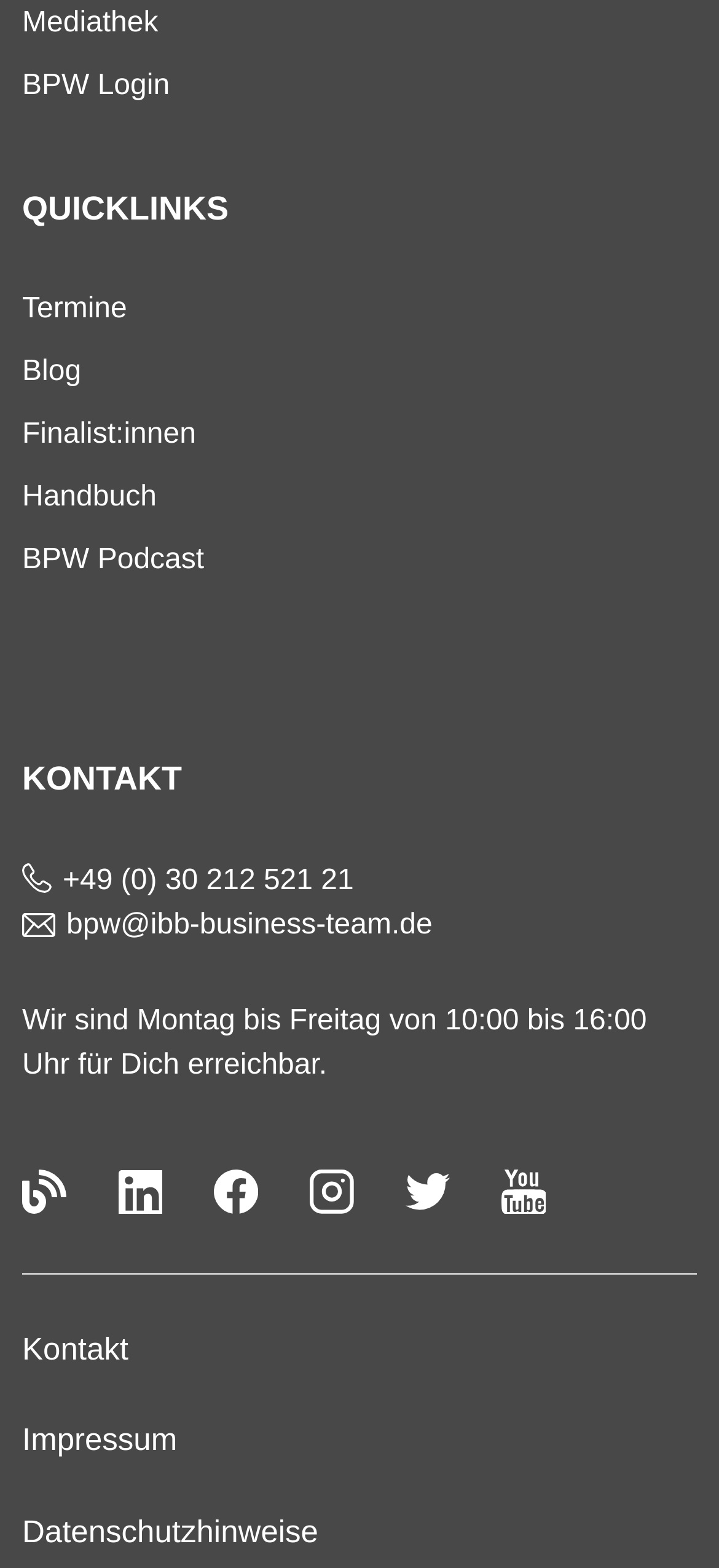Identify the bounding box coordinates for the UI element described as: "BPW Login". The coordinates should be provided as four floats between 0 and 1: [left, top, right, bottom].

[0.031, 0.041, 0.236, 0.069]